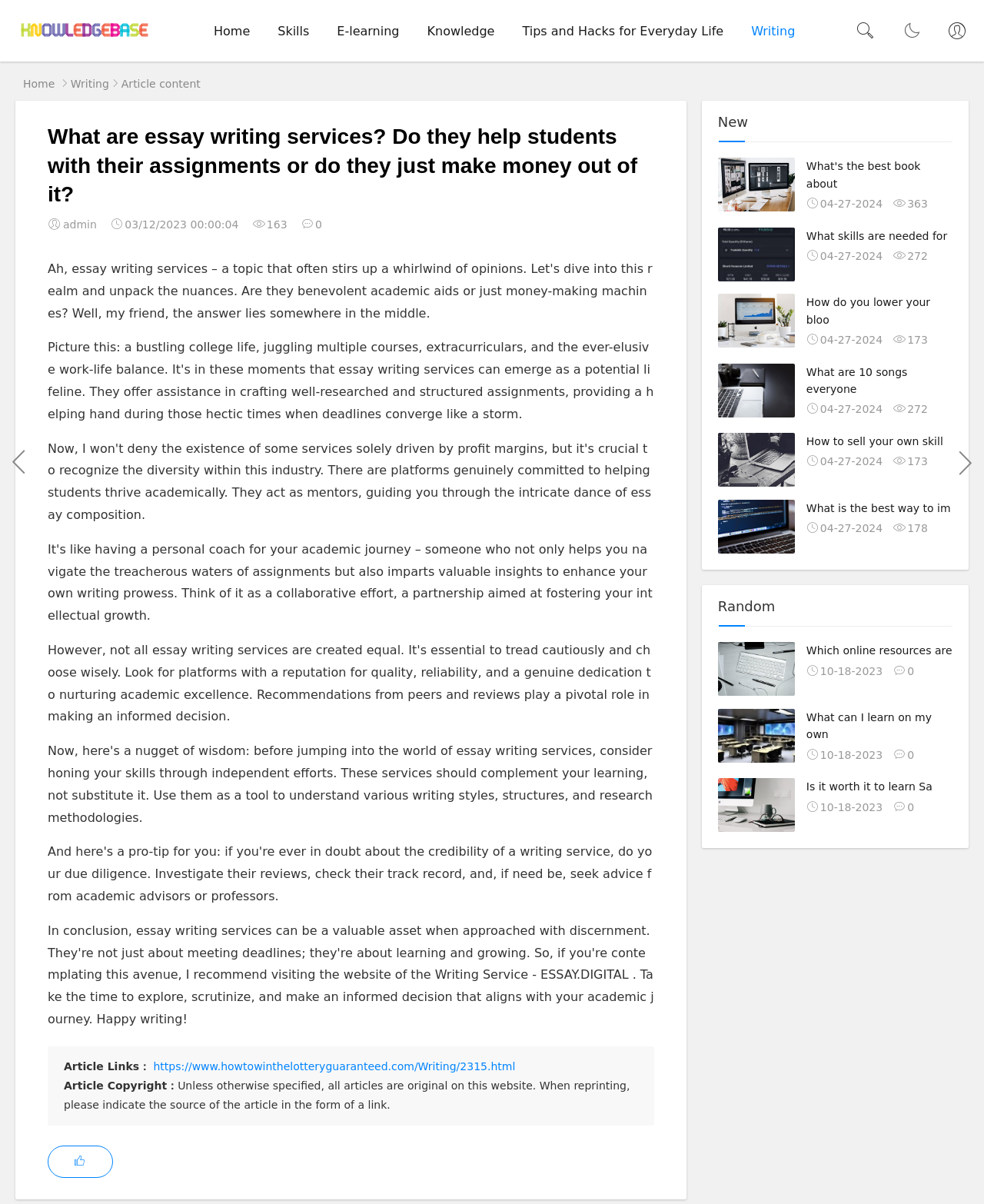What is the copyright notice of the website?
Ensure your answer is thorough and detailed.

The copyright notice is located at the bottom of the page and states 'Unless otherwise specified, all articles are original on this website. When reprinting, please indicate the source of the article in the form of a link.'